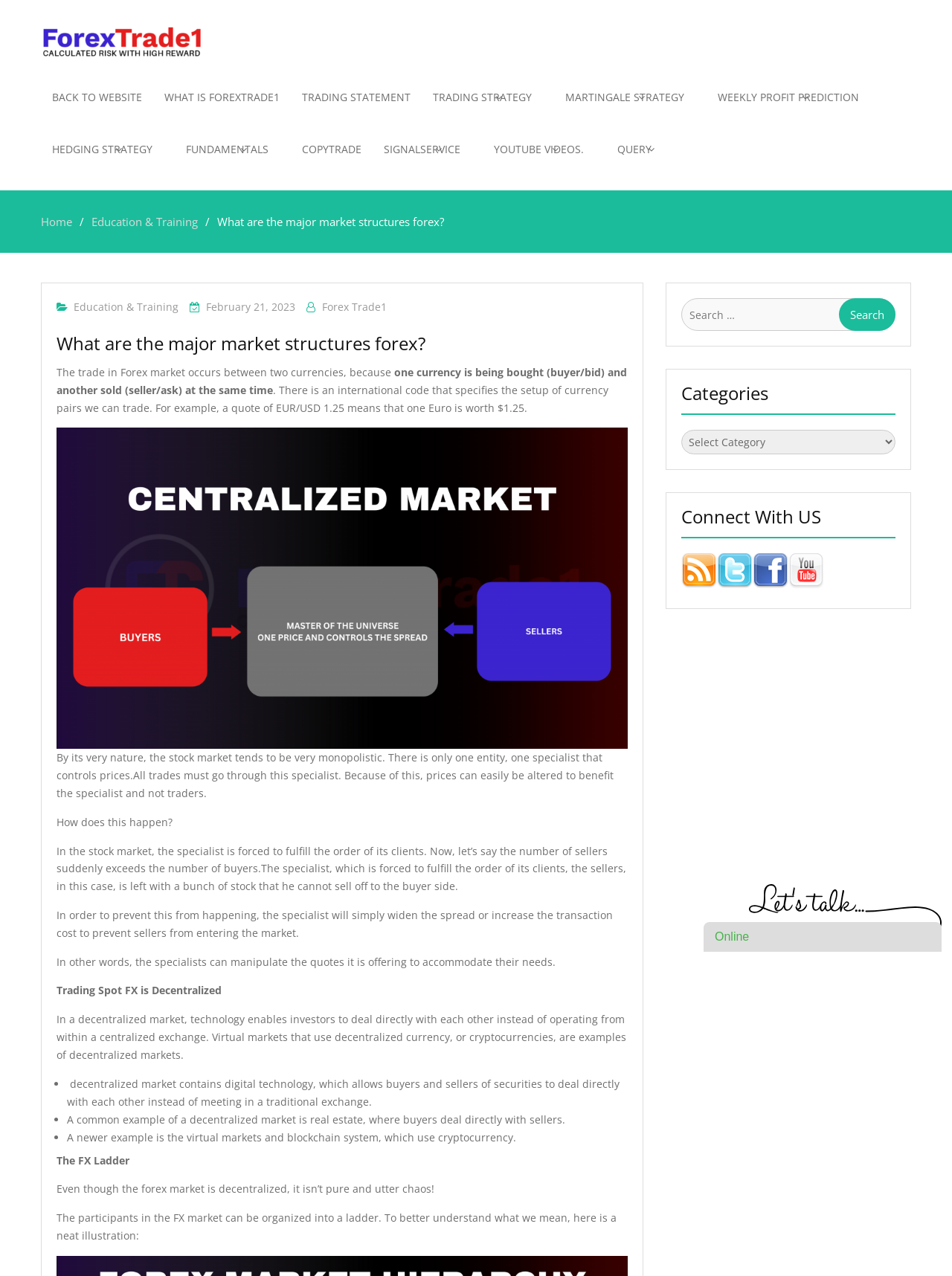Predict the bounding box of the UI element that fits this description: "Education & Training".

[0.096, 0.168, 0.208, 0.179]